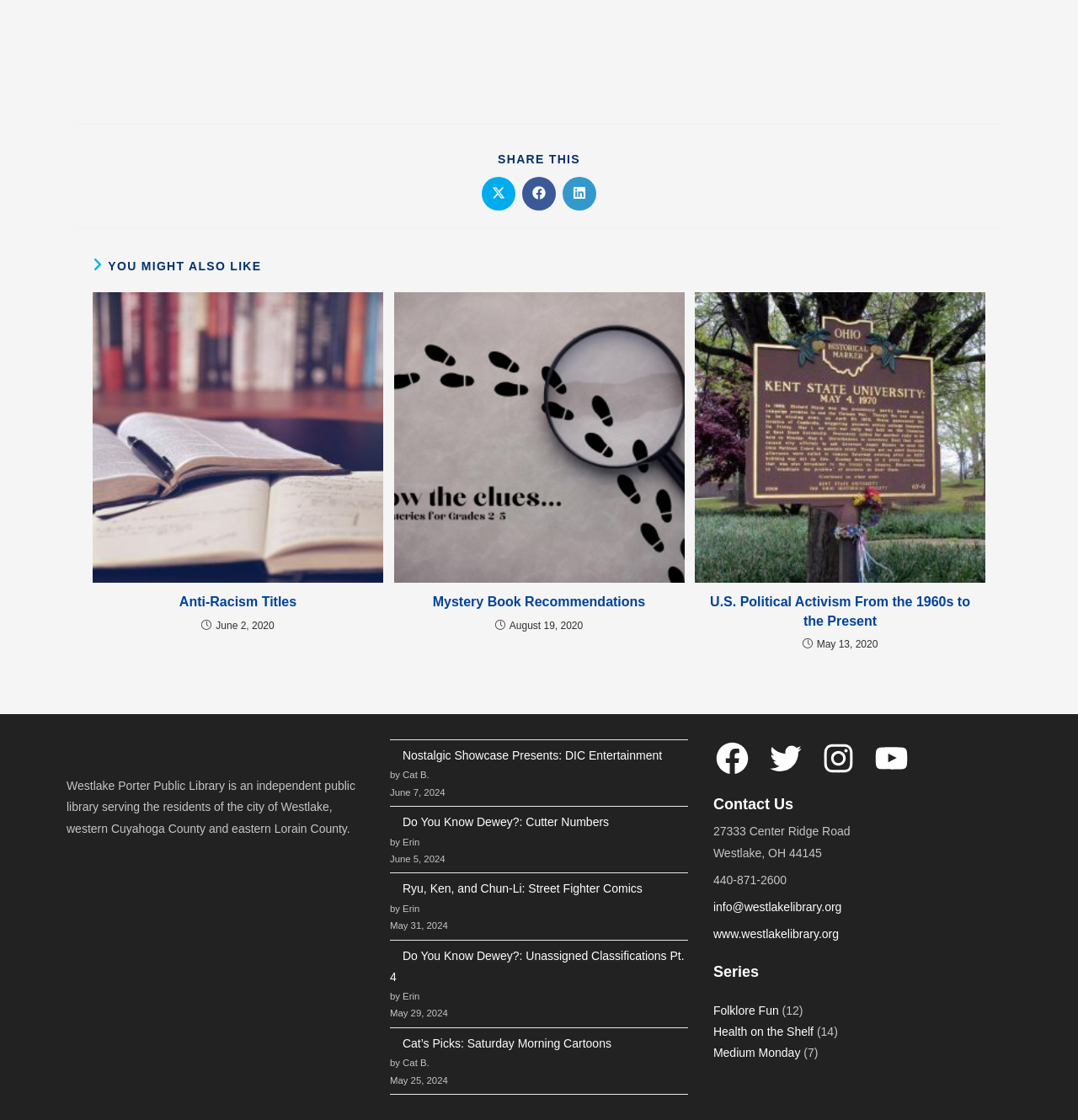Point out the bounding box coordinates of the section to click in order to follow this instruction: "Read Anti-Racism Titles".

[0.086, 0.261, 0.355, 0.52]